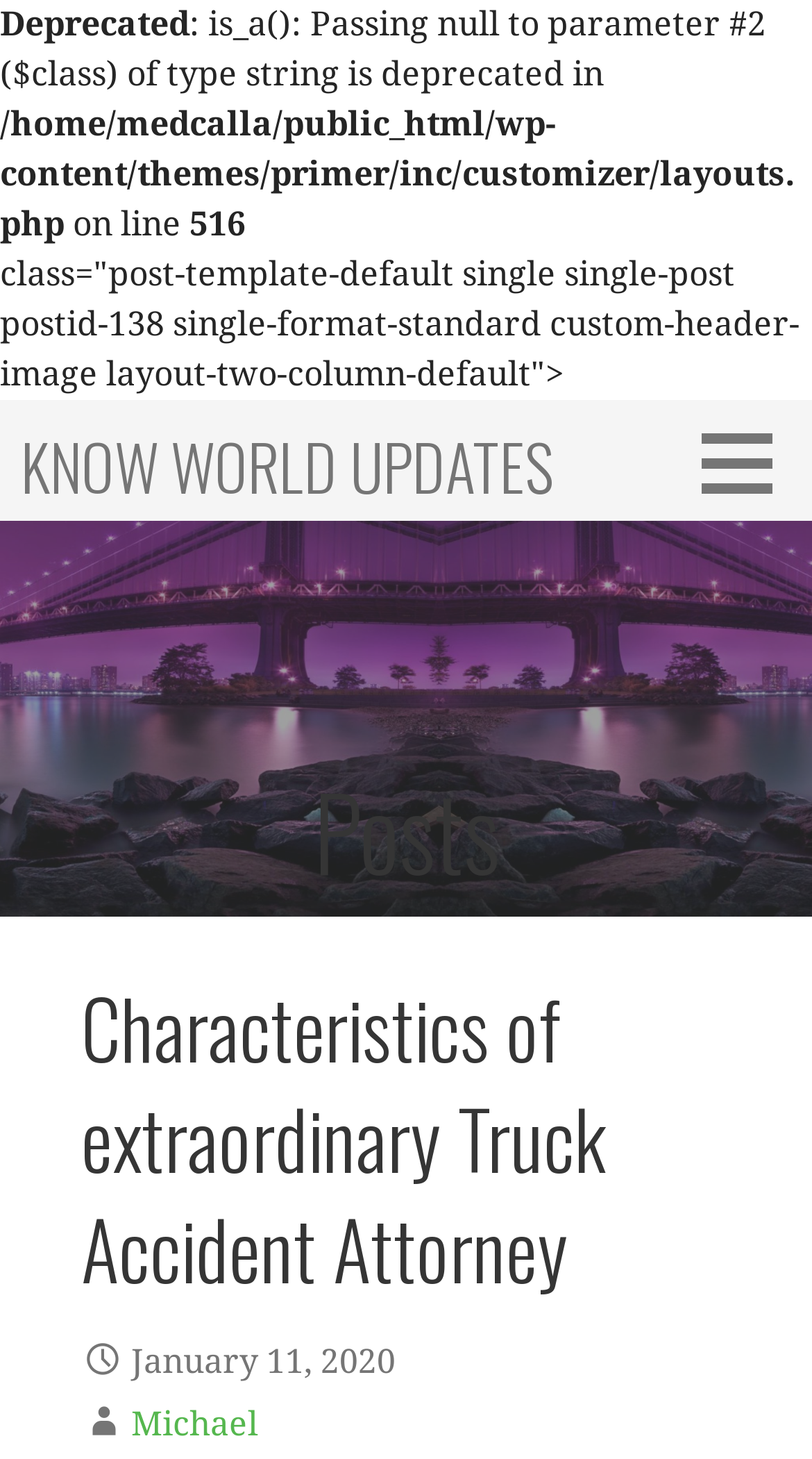Offer a meticulous description of the webpage's structure and content.

The webpage appears to be a blog post about the characteristics of an extraordinary truck accident attorney. At the top, there is a deprecated warning message that spans almost the entire width of the page, followed by a file path and line number information. Below this, there is a post template definition that takes up most of the width.

On the right side of the page, near the top, there is a "Skip to content" link. Next to it, there is an empty button that takes up about a quarter of the page's width. 

On the left side of the page, there is a link to "KNOW WORLD UPDATES" that is positioned above a heading that reads "Posts". This heading is followed by a subheading that reads "Characteristics of extraordinary Truck Accident Attorney", which is the main topic of the blog post. 

Below the subheading, there is a date "January 11, 2020" and an author's name "Michael" linked to their profile.